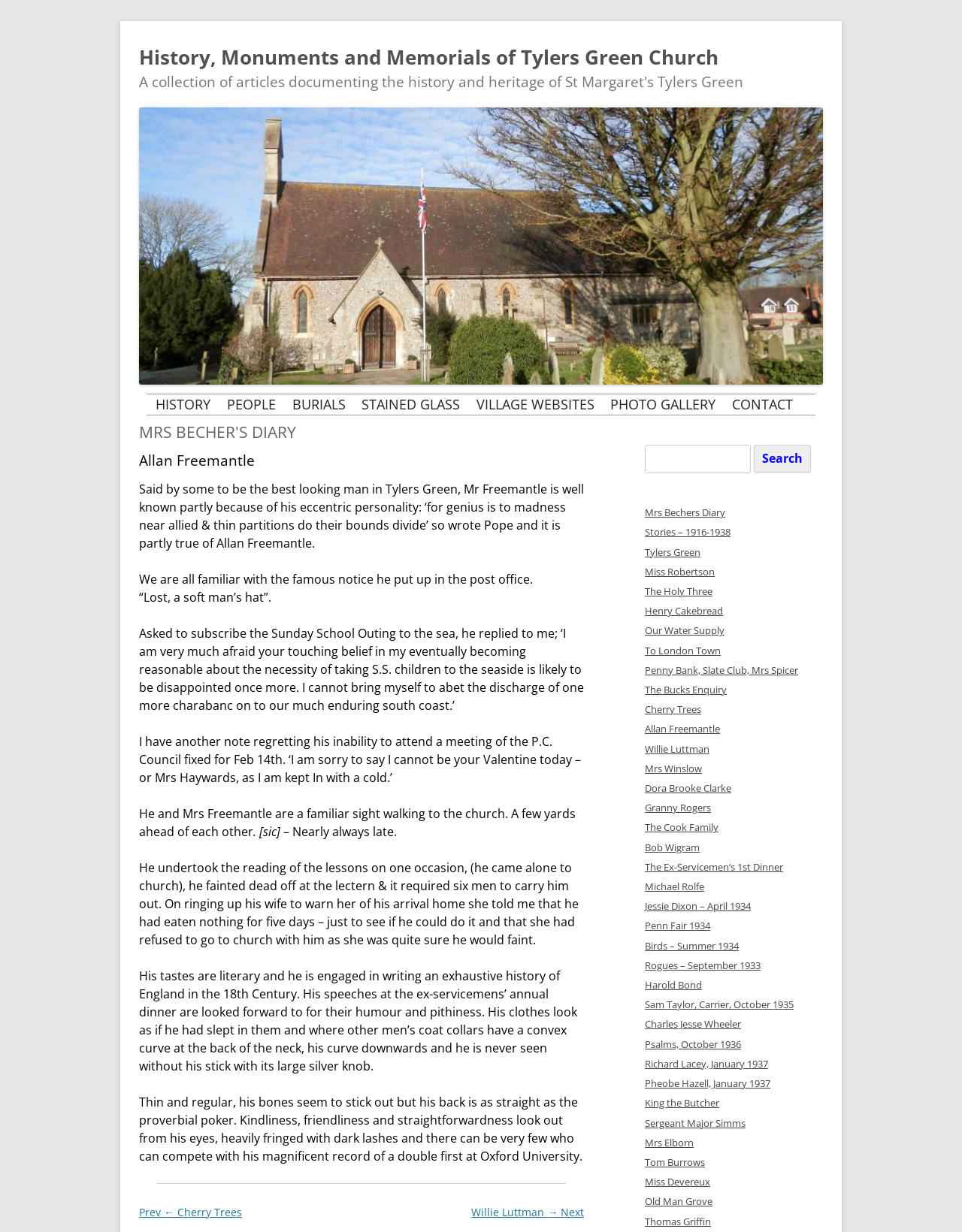Identify the bounding box of the HTML element described here: "Contact". Provide the coordinates as four float numbers between 0 and 1: [left, top, right, bottom].

[0.761, 0.32, 0.824, 0.337]